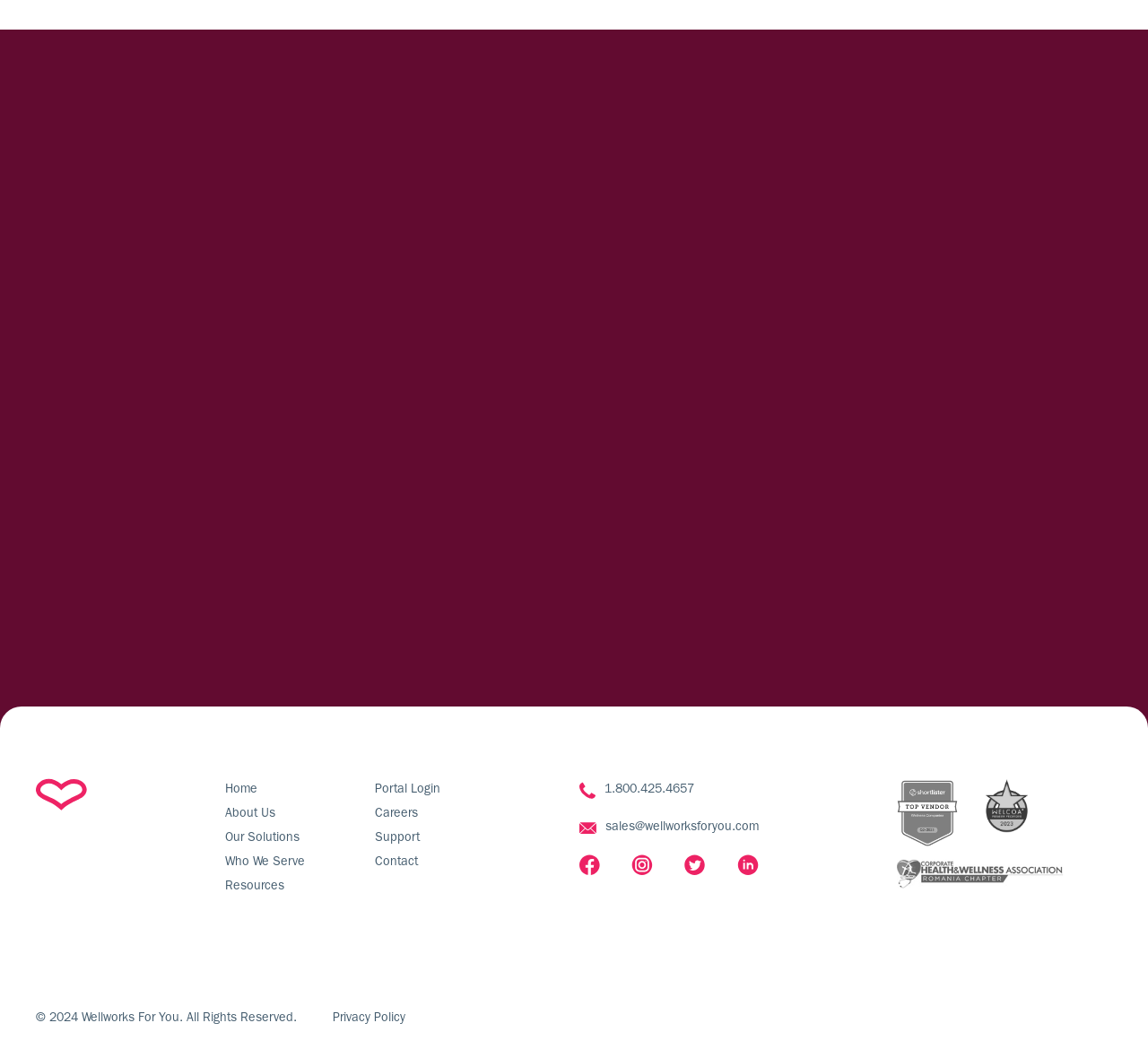What is the phone number to contact the company?
Answer the question with just one word or phrase using the image.

1.800.425.4657